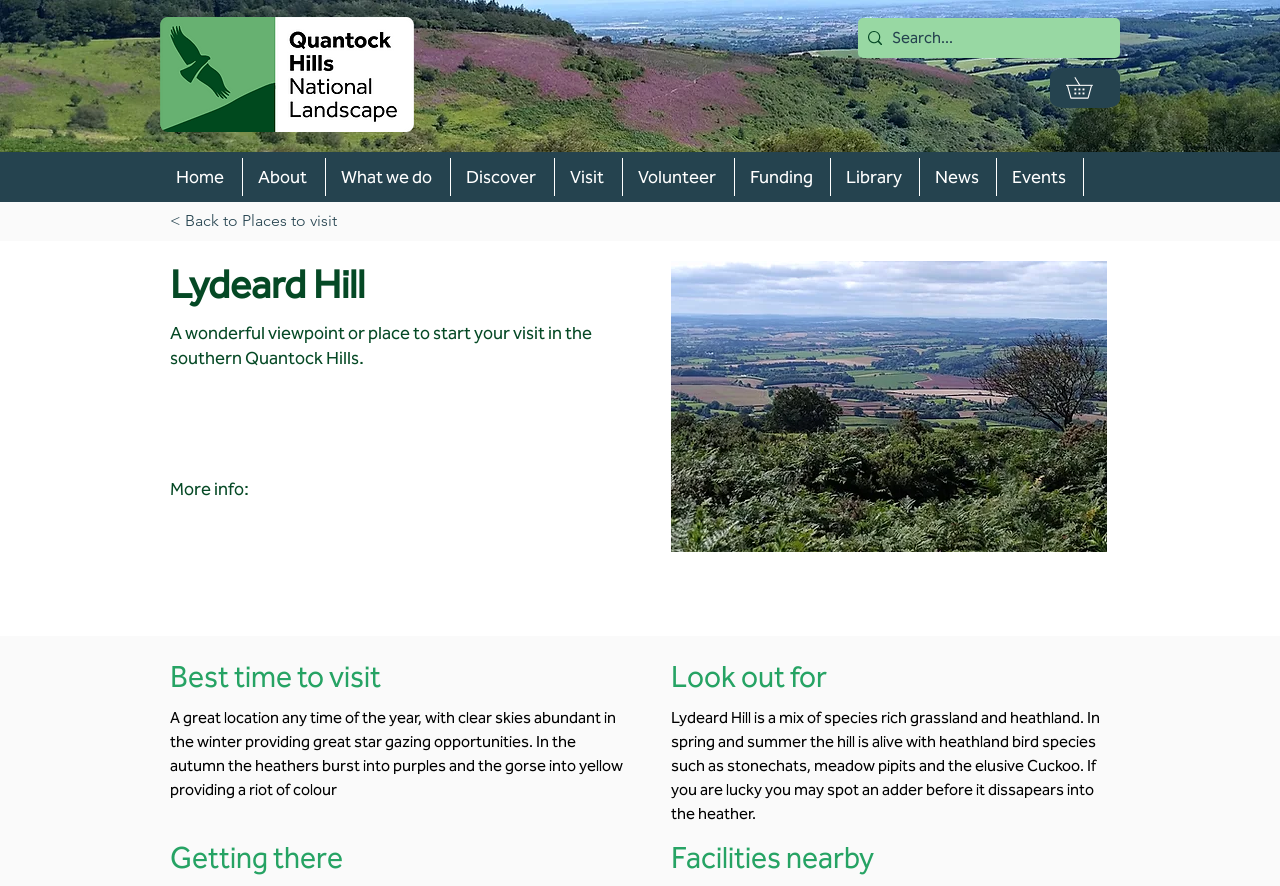Please indicate the bounding box coordinates for the clickable area to complete the following task: "Learn more about Lydeard Hill". The coordinates should be specified as four float numbers between 0 and 1, i.e., [left, top, right, bottom].

[0.133, 0.295, 0.523, 0.349]